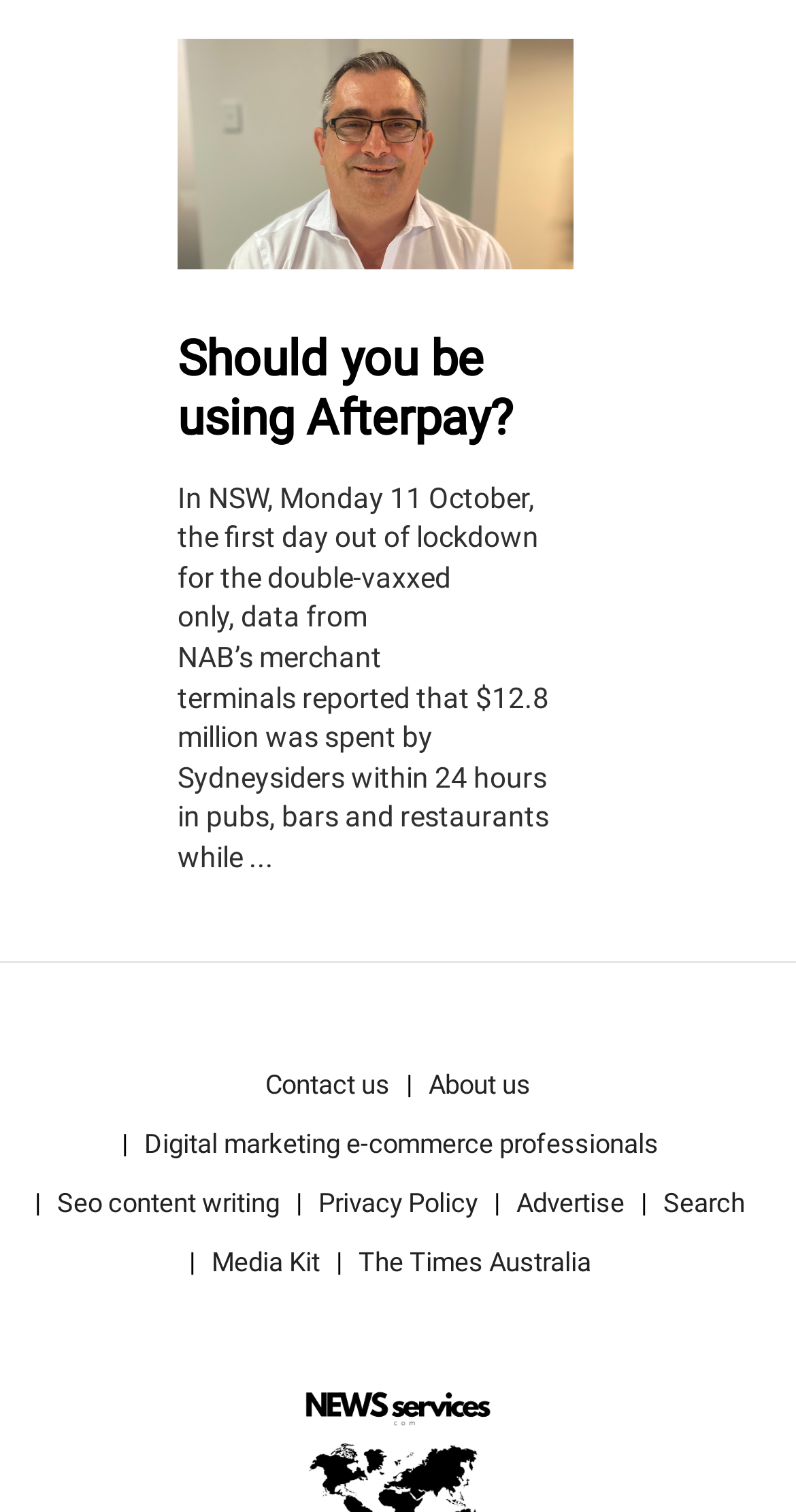Identify the bounding box of the UI element described as follows: "About us". Provide the coordinates as four float numbers in the range of 0 to 1 [left, top, right, bottom].

[0.538, 0.697, 0.667, 0.736]